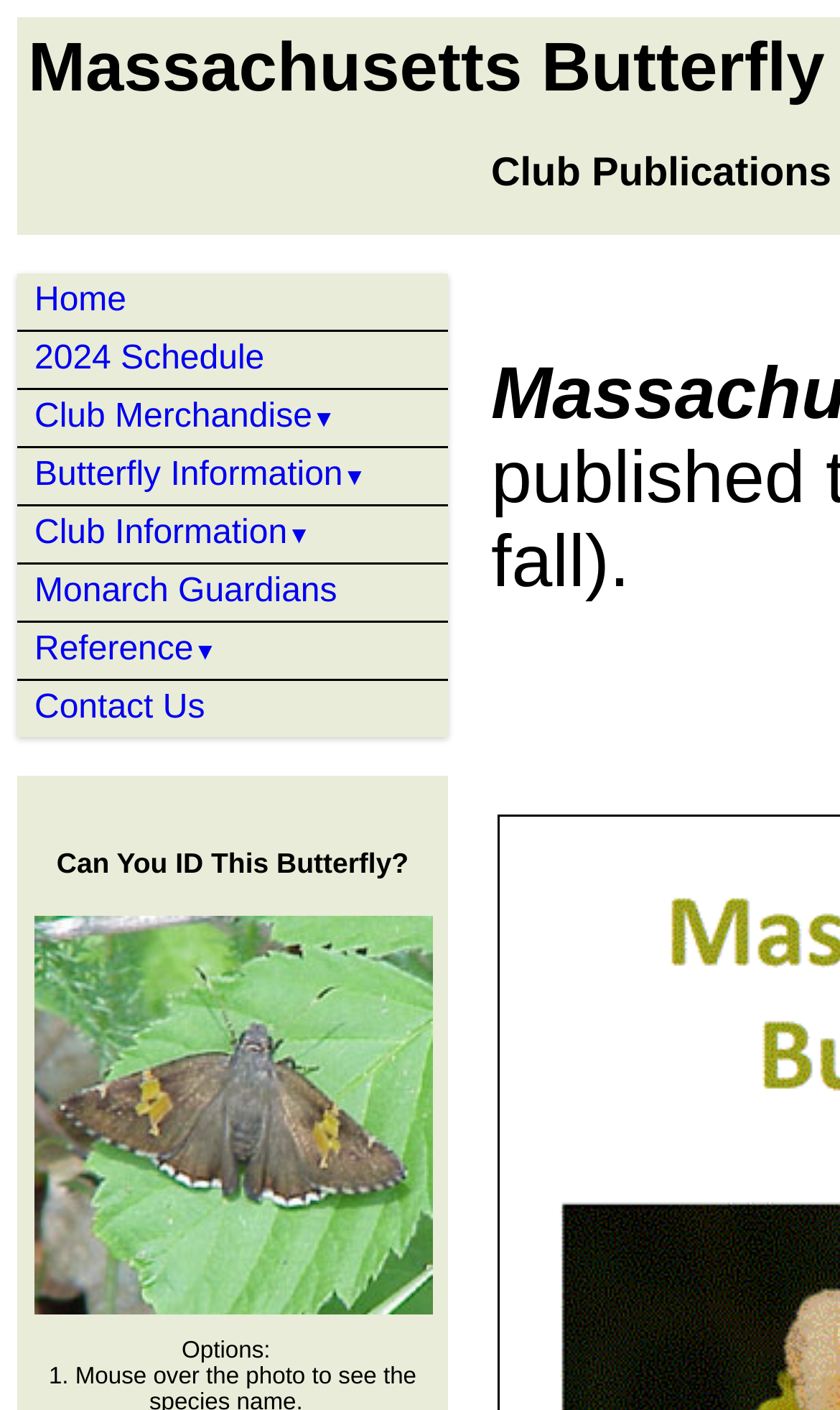Identify the bounding box coordinates for the UI element that matches this description: "Butterfly Flight Dates chart".

[0.154, 0.51, 0.656, 0.565]